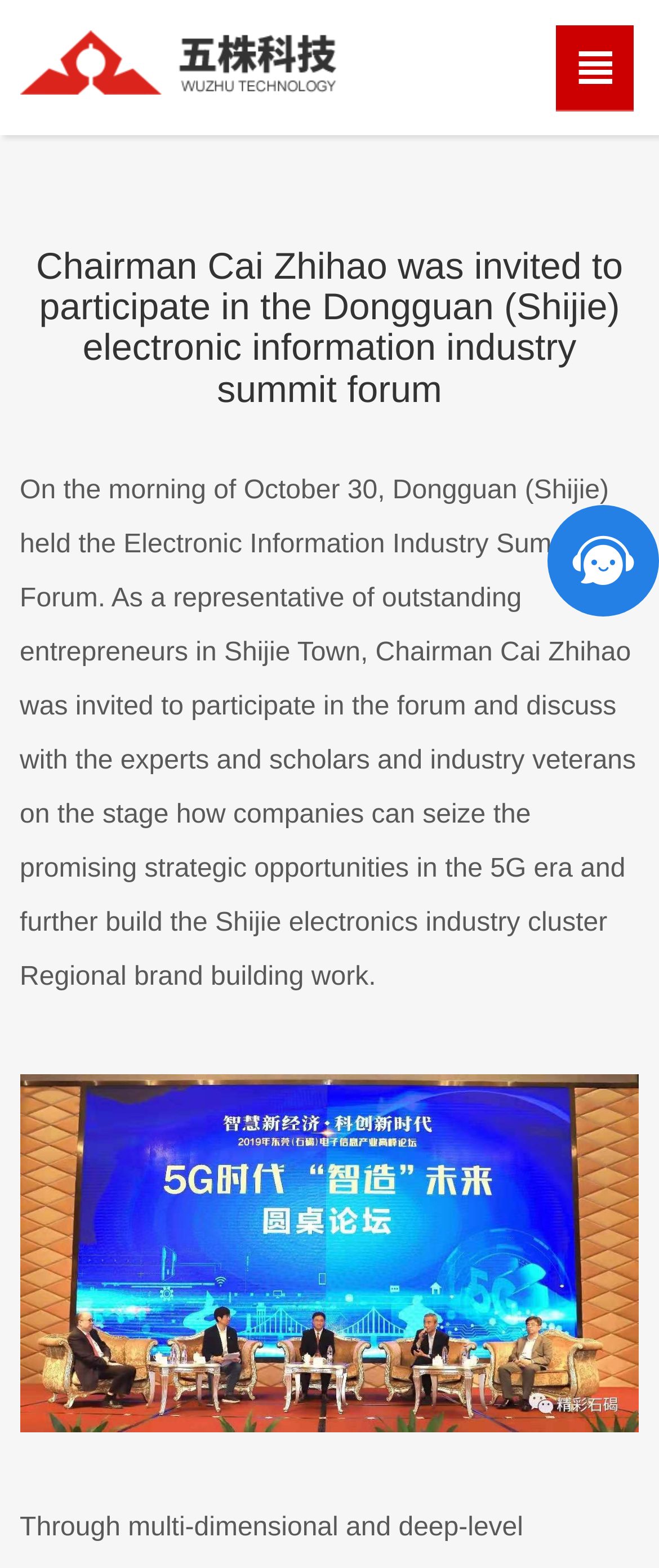Answer the following query concisely with a single word or phrase:
What is the role of Chairman Cai Zhihao in the forum?

Representative of outstanding entrepreneurs